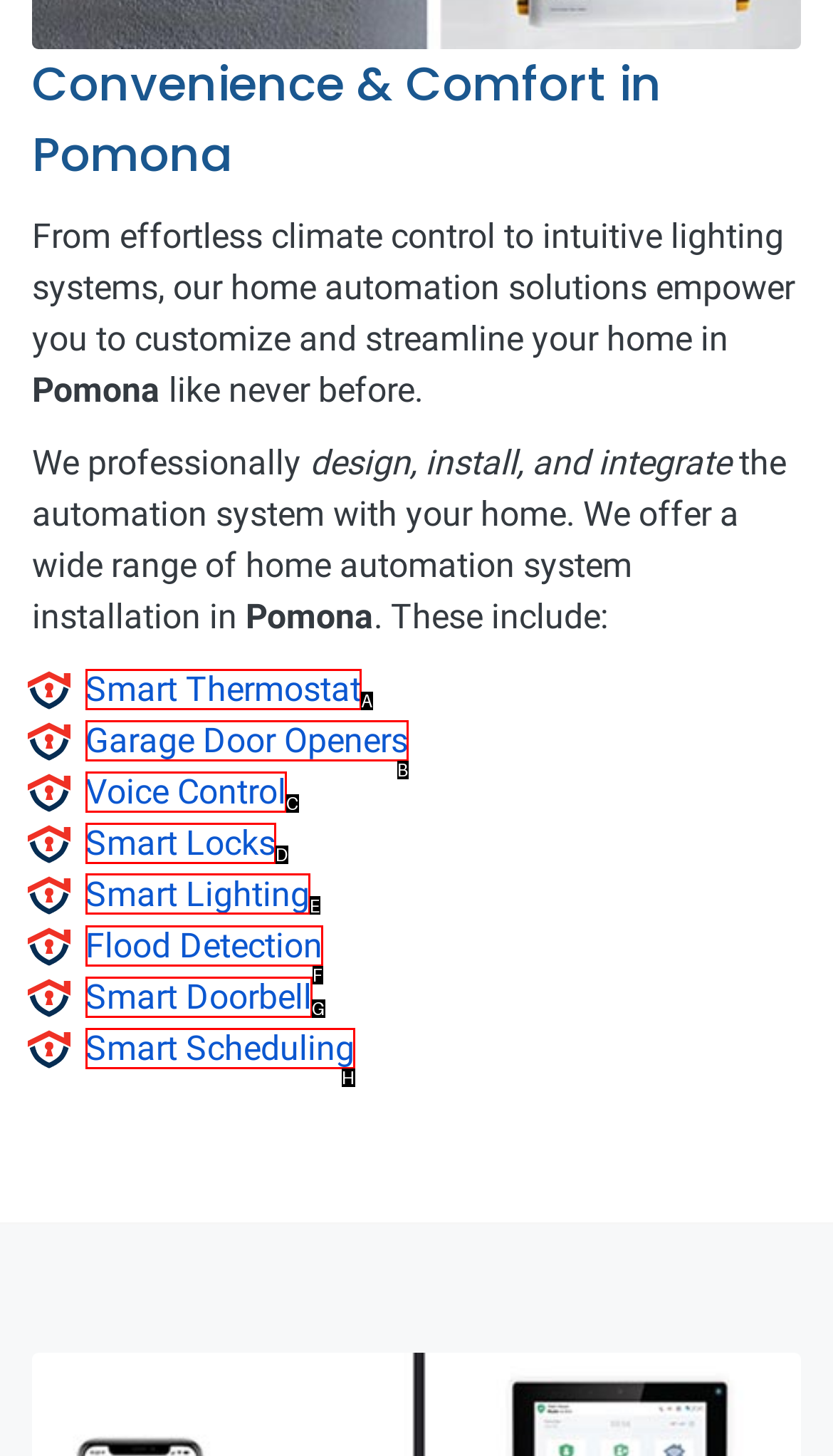Determine which option should be clicked to carry out this task: Discover Smart Lighting
State the letter of the correct choice from the provided options.

E